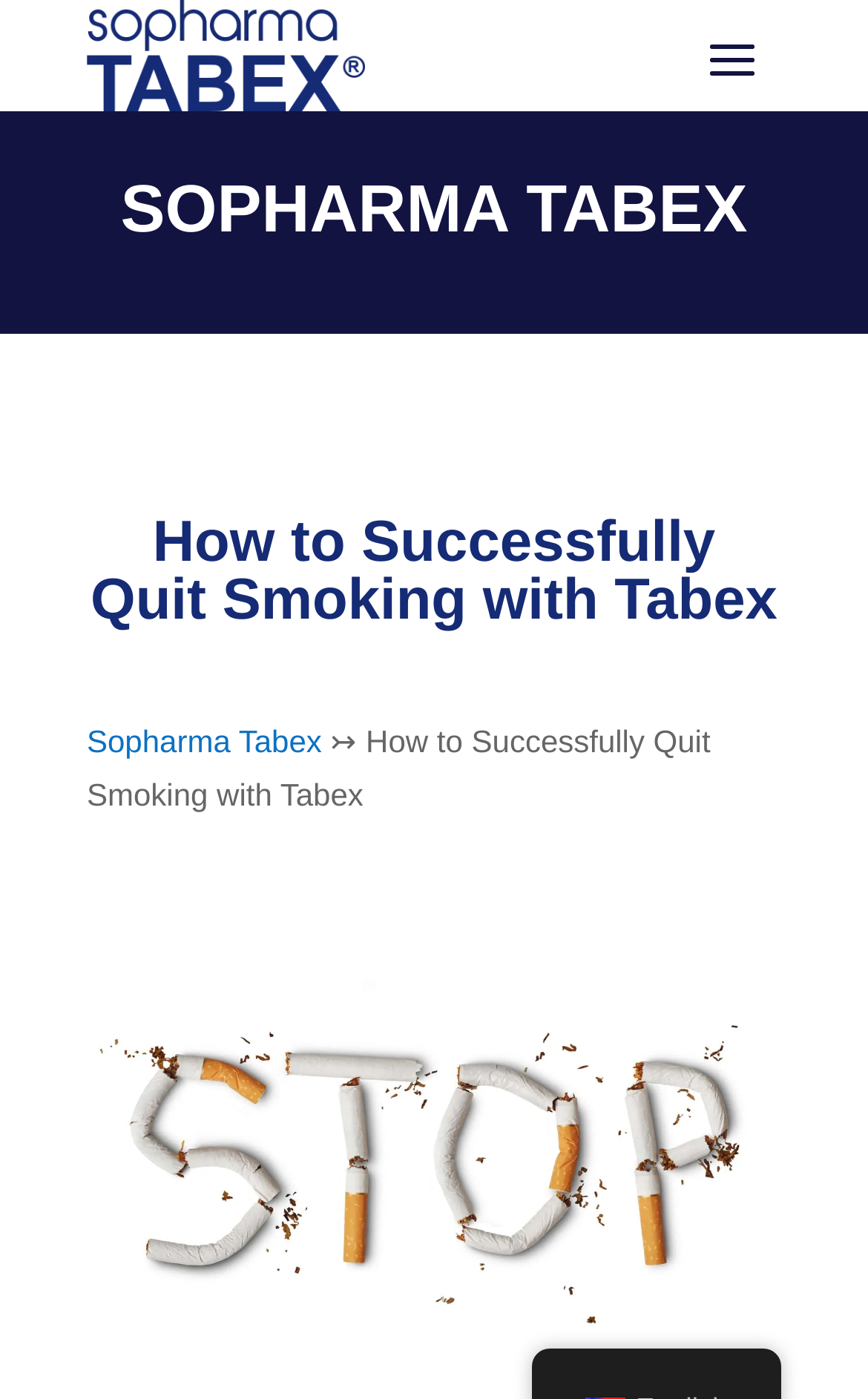Identify the bounding box for the given UI element using the description provided. Coordinates should be in the format (top-left x, top-left y, bottom-right x, bottom-right y) and must be between 0 and 1. Here is the description: alt="sopharma-tabex-logo"

[0.1, 0.0, 0.42, 0.08]